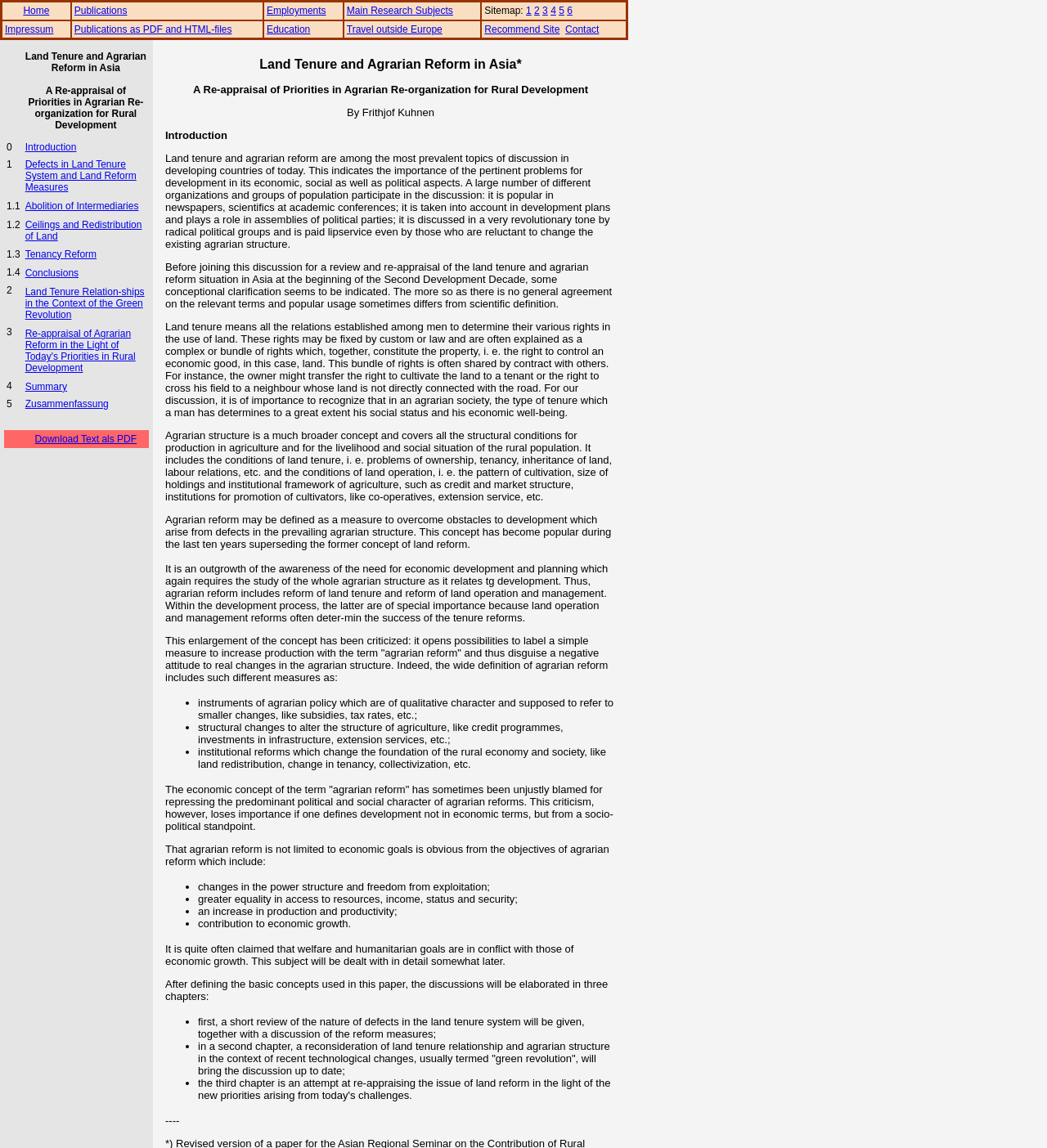Determine the bounding box coordinates for the UI element described. Format the coordinates as (top-left x, top-left y, bottom-right x, bottom-right y) and ensure all values are between 0 and 1. Element description: alt="klik hier voor nederlands"

None